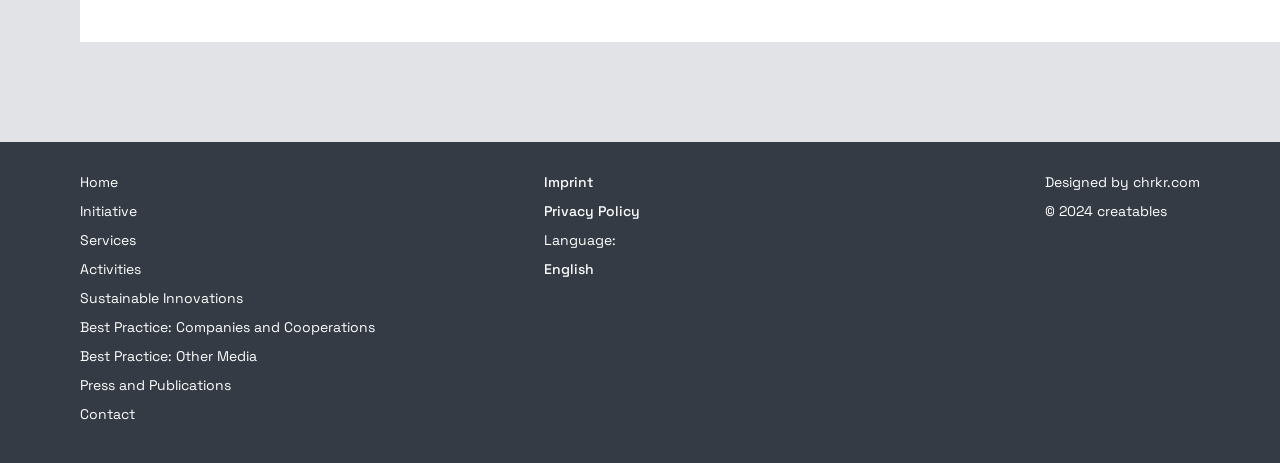Please identify the bounding box coordinates of the clickable area that will fulfill the following instruction: "go to home page". The coordinates should be in the format of four float numbers between 0 and 1, i.e., [left, top, right, bottom].

[0.062, 0.371, 0.293, 0.434]